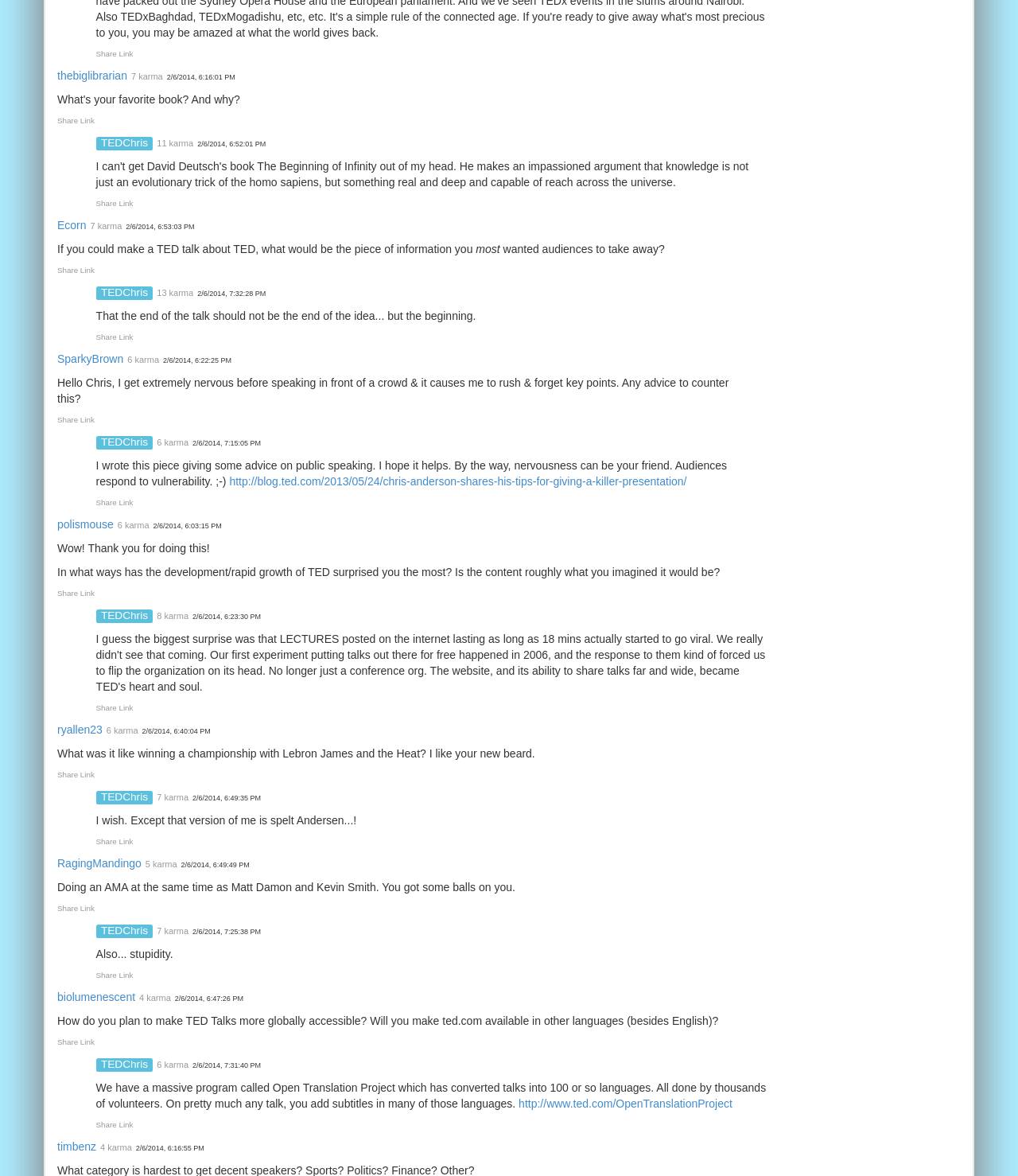Locate the bounding box coordinates of the clickable part needed for the task: "Click on the 'Share Link' button".

[0.094, 0.042, 0.131, 0.049]